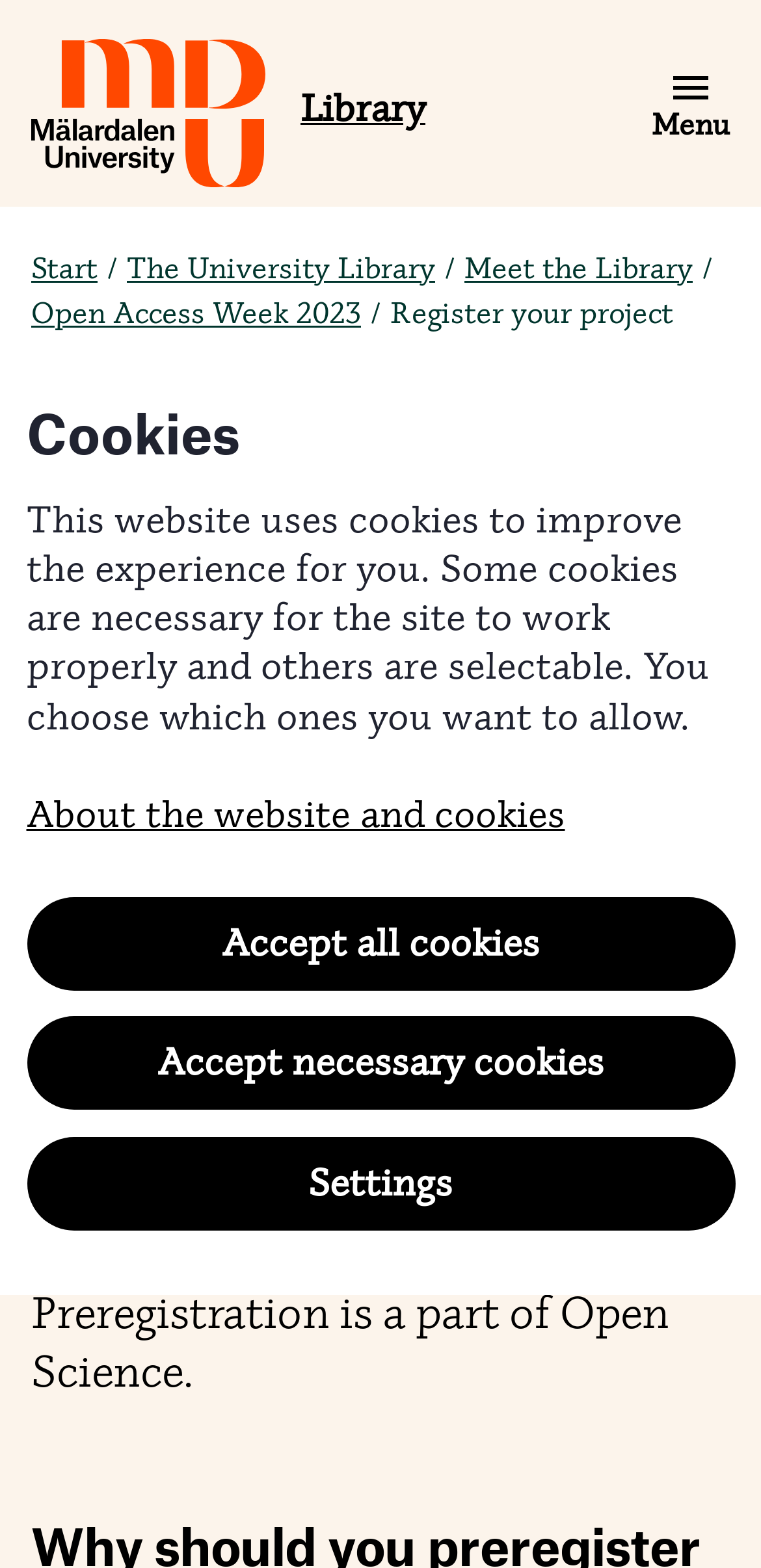How many main menu items are there?
From the image, respond with a single word or phrase.

5